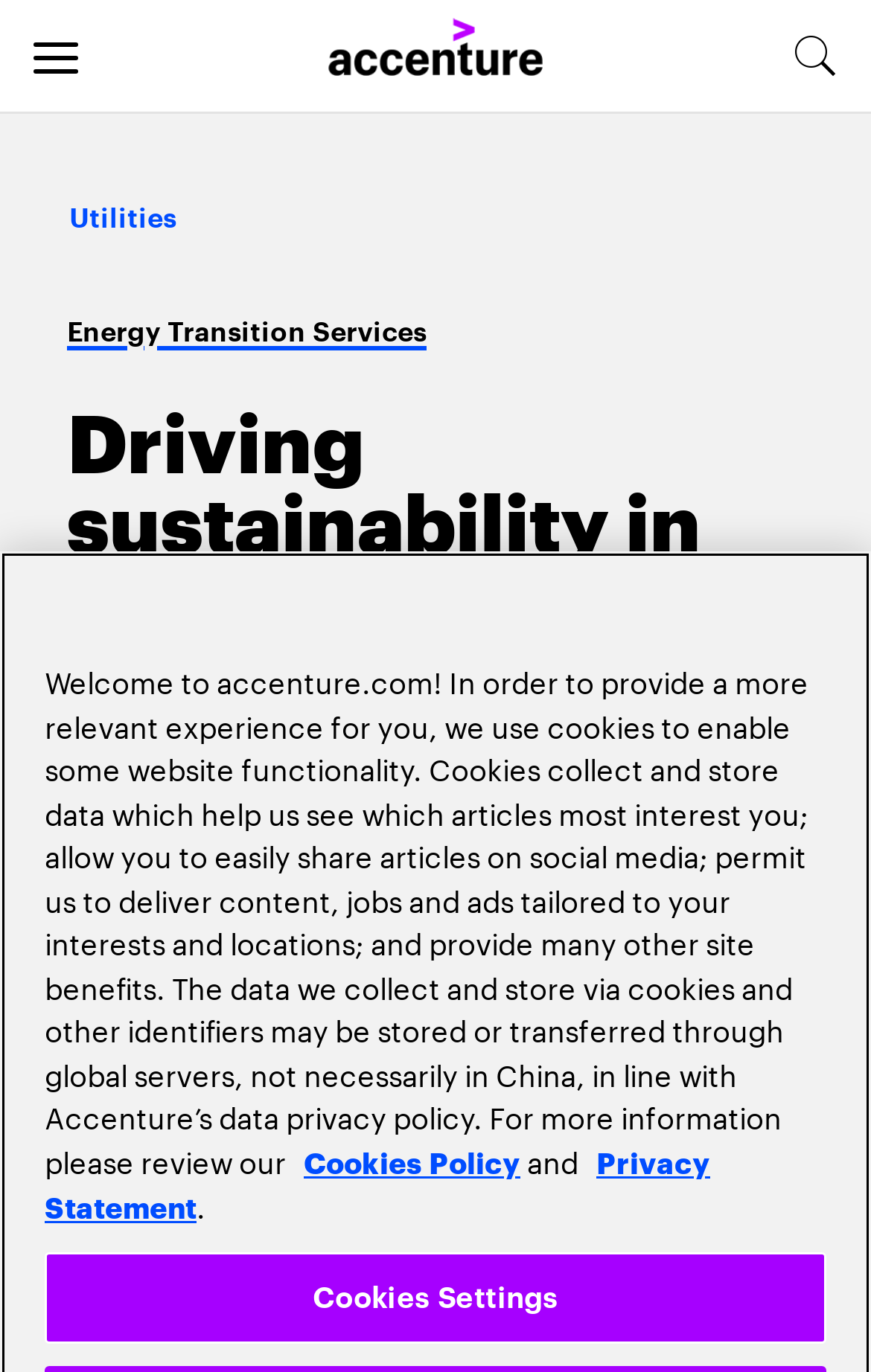Find the bounding box coordinates for the area that should be clicked to accomplish the instruction: "Read about Utilities".

[0.077, 0.138, 0.205, 0.19]